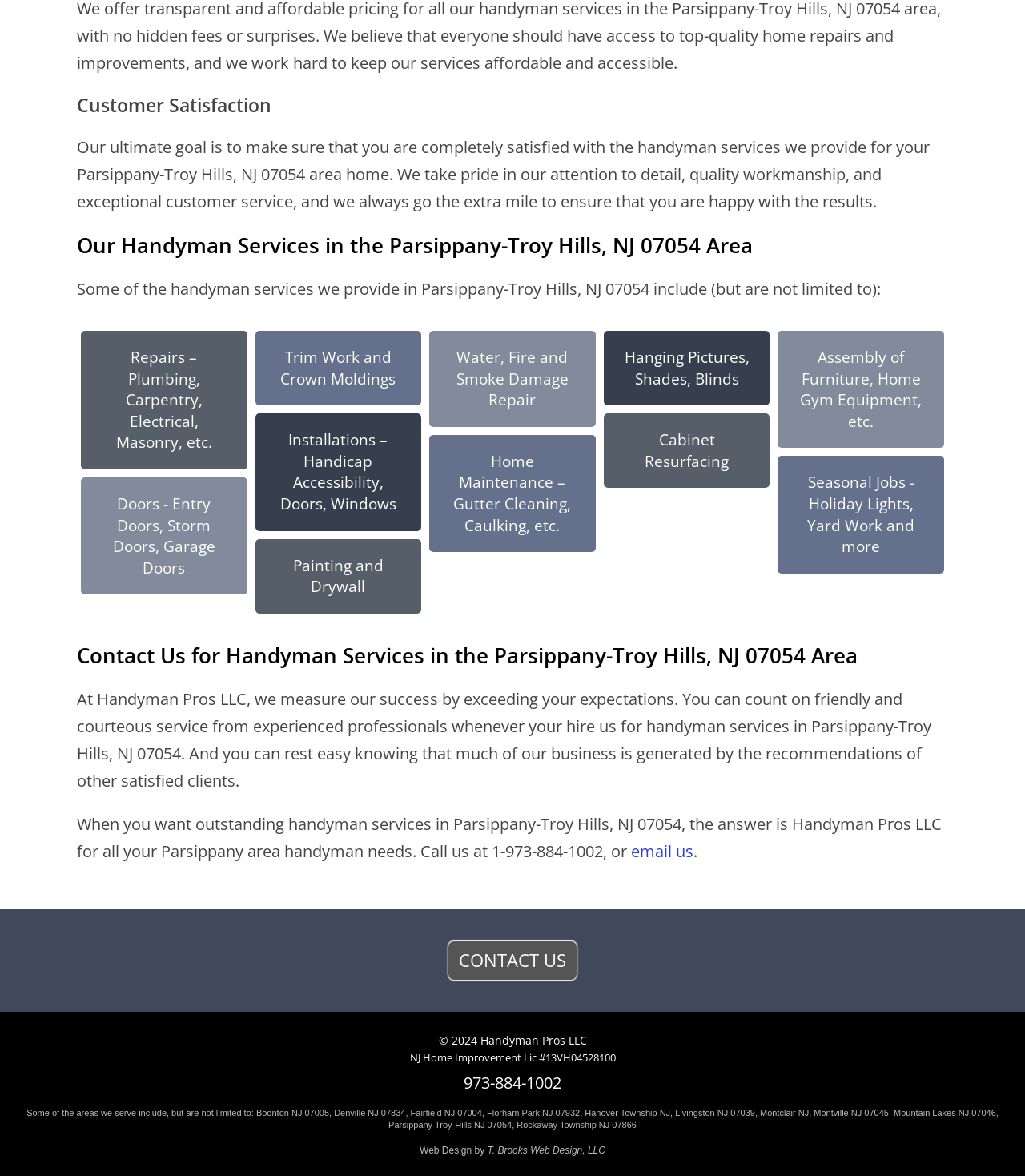Find the bounding box coordinates of the element's region that should be clicked in order to follow the given instruction: "Check the latest news". The coordinates should consist of four float numbers between 0 and 1, i.e., [left, top, right, bottom].

None